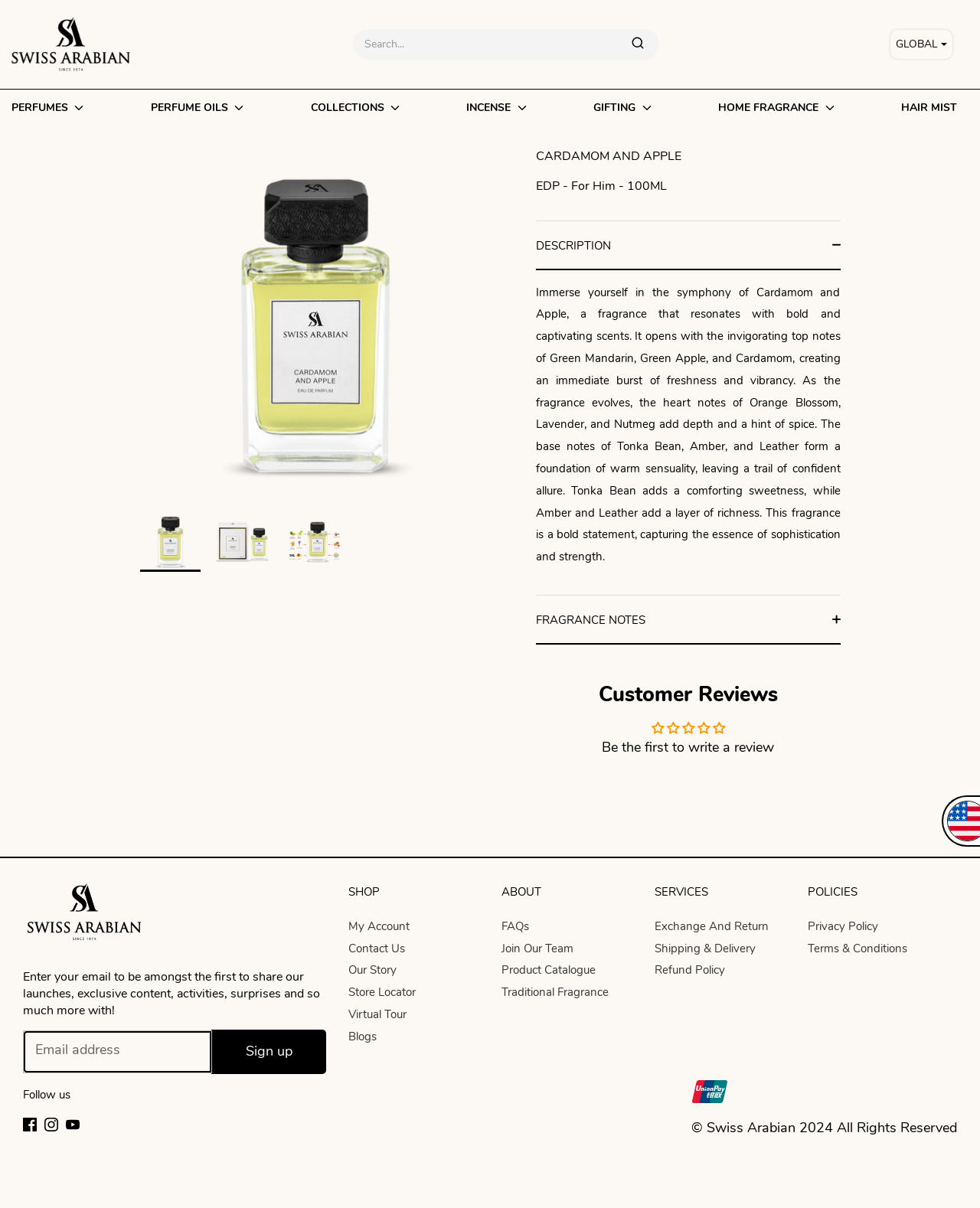Extract the top-level heading from the webpage and provide its text.

CARDAMOM AND APPLE